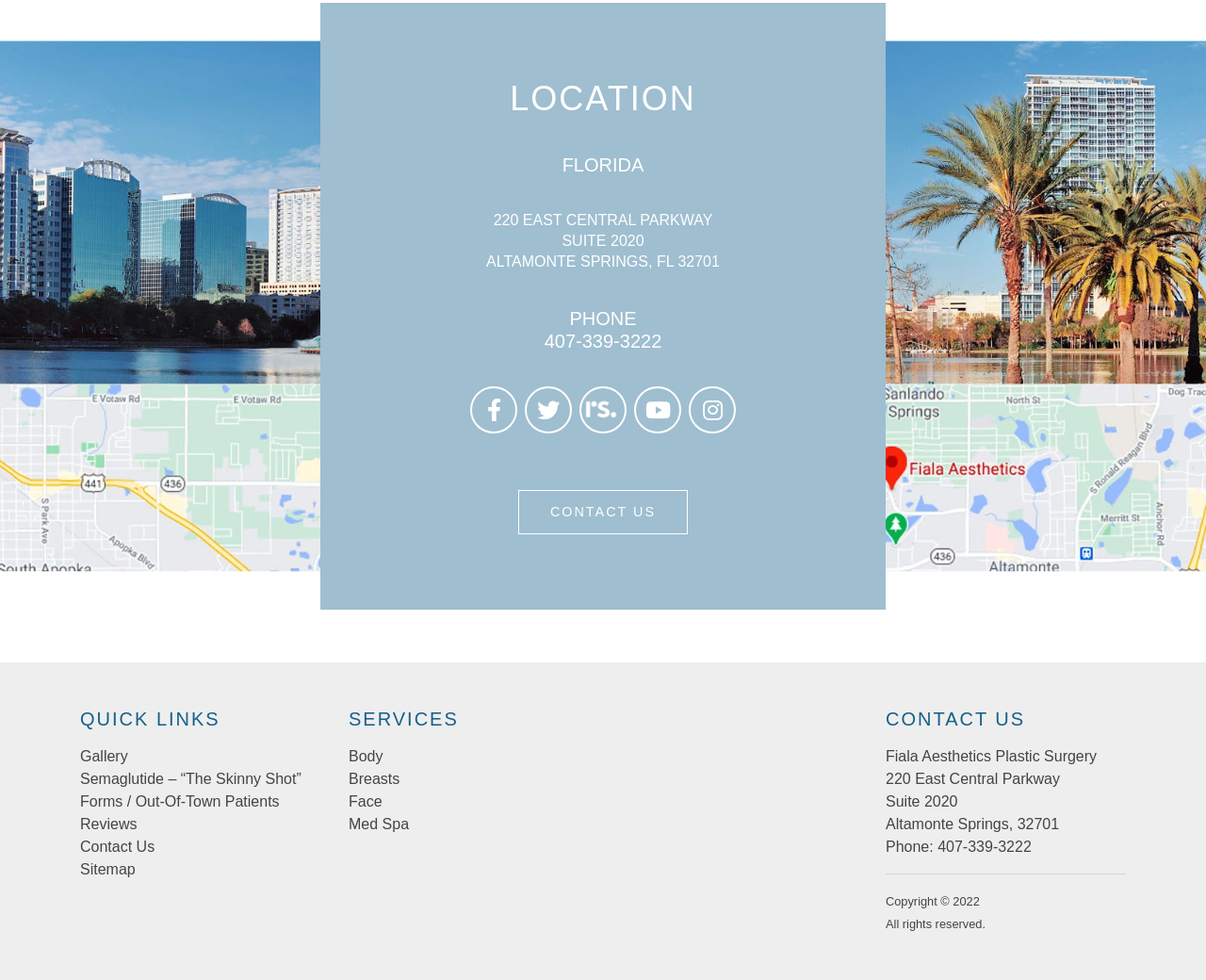Please give a succinct answer to the question in one word or phrase:
How many social media links are available on the webpage?

5